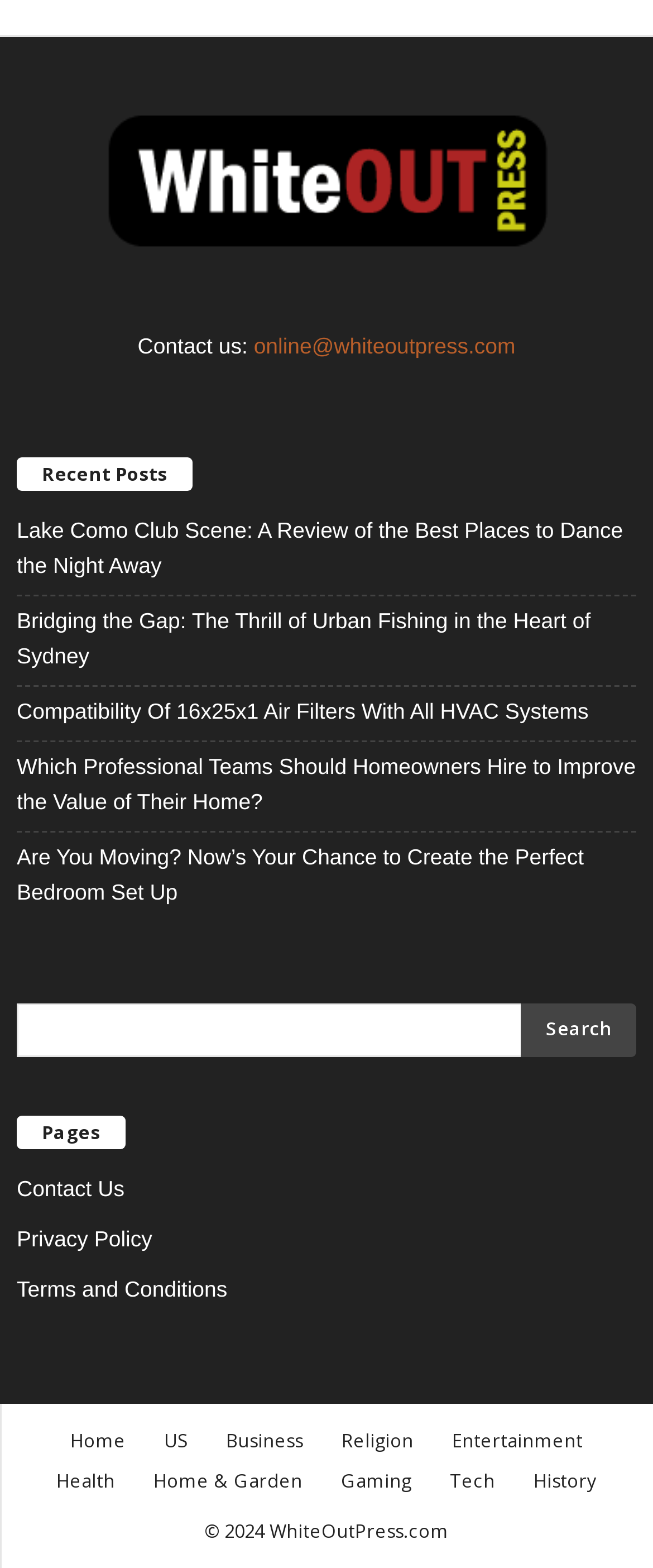How many categories are listed at the bottom of the webpage?
Please provide a comprehensive answer based on the visual information in the image.

The categories are listed at the bottom of the webpage, and they include 'Home', 'US', 'Business', 'Religion', 'Entertainment', 'Health', 'Home & Garden', 'Gaming', and 'Tech', for a total of 9 categories.